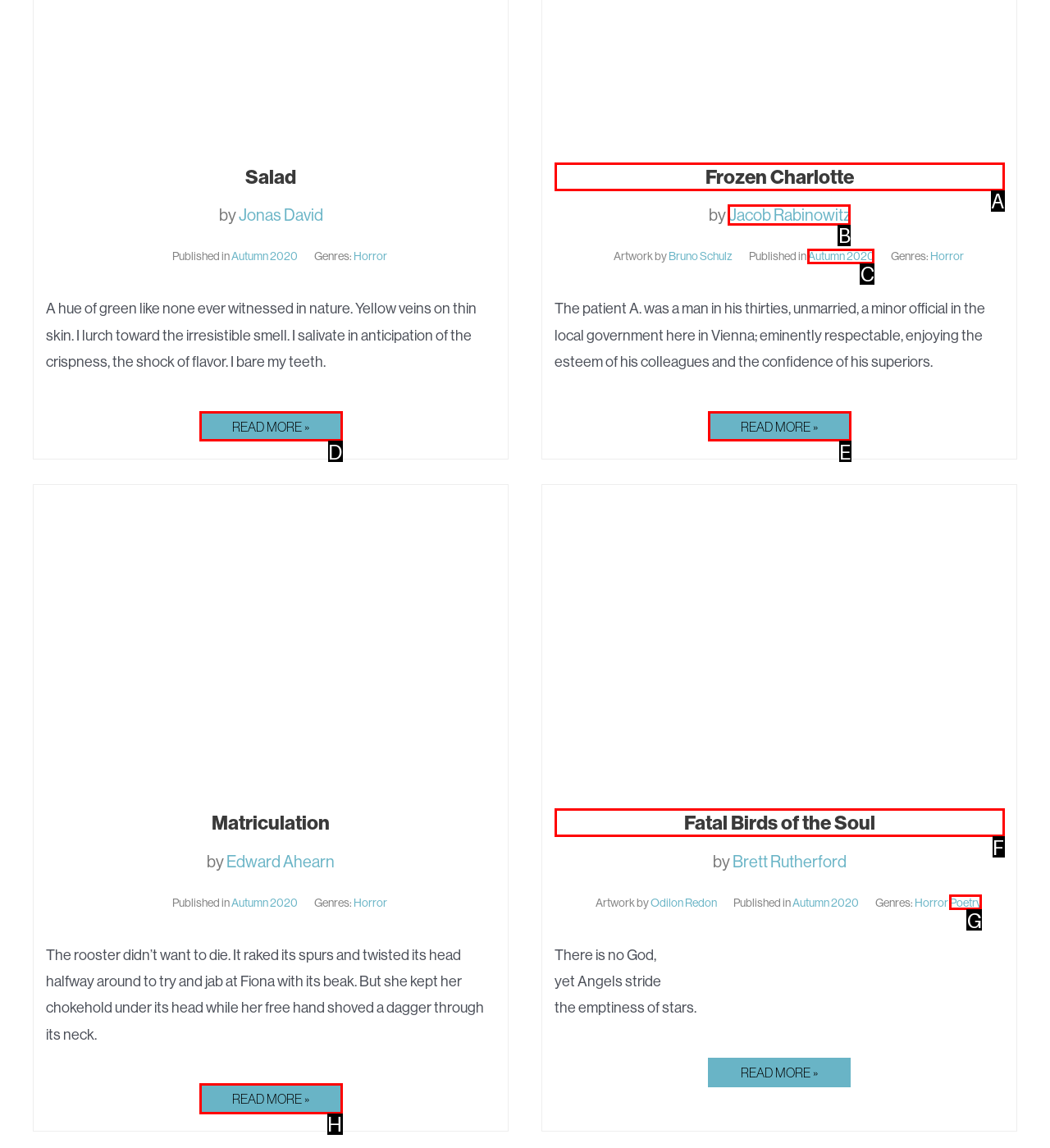Which HTML element should be clicked to fulfill the following task: Read more about Matriculation?
Reply with the letter of the appropriate option from the choices given.

H